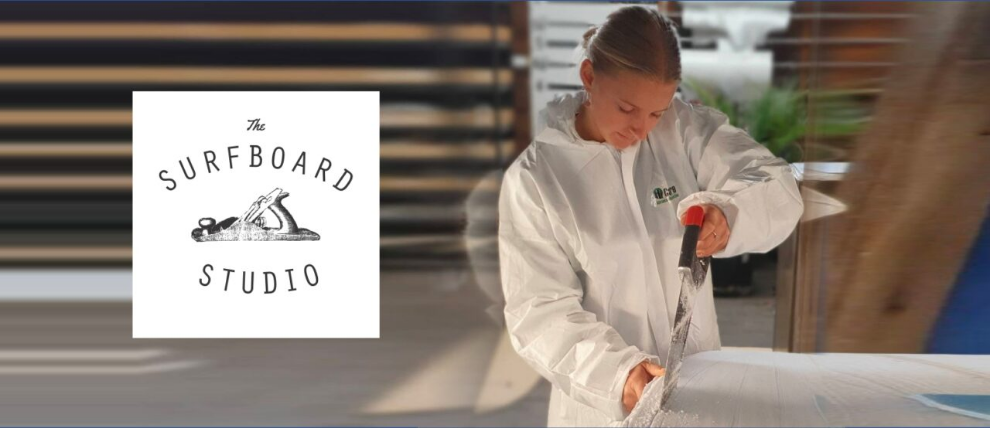Reply to the question below using a single word or brief phrase:
What is The Surfboard Studio renowned for?

Top-notch instruction